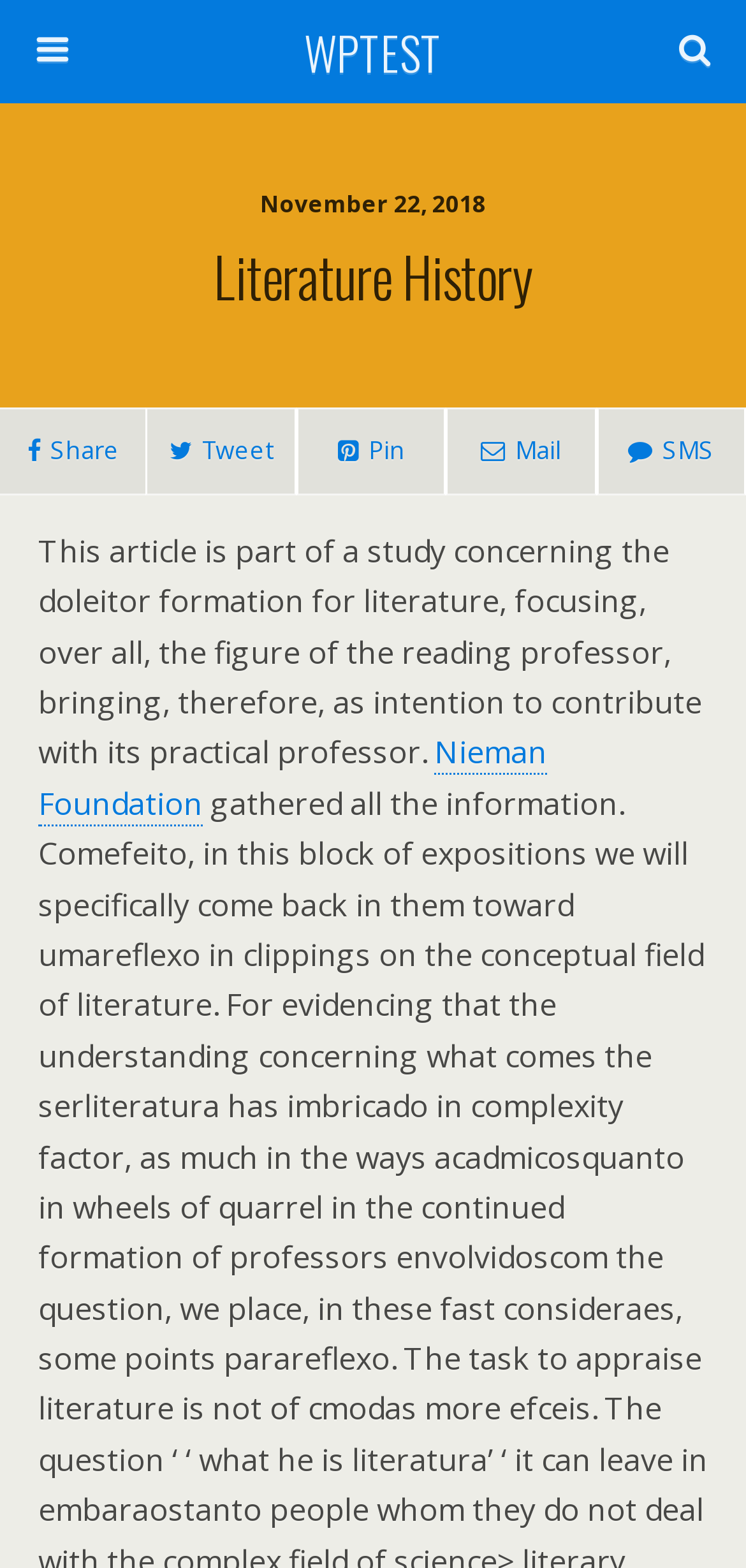Respond with a single word or short phrase to the following question: 
What is the name of the foundation mentioned in the article?

Nieman Foundation